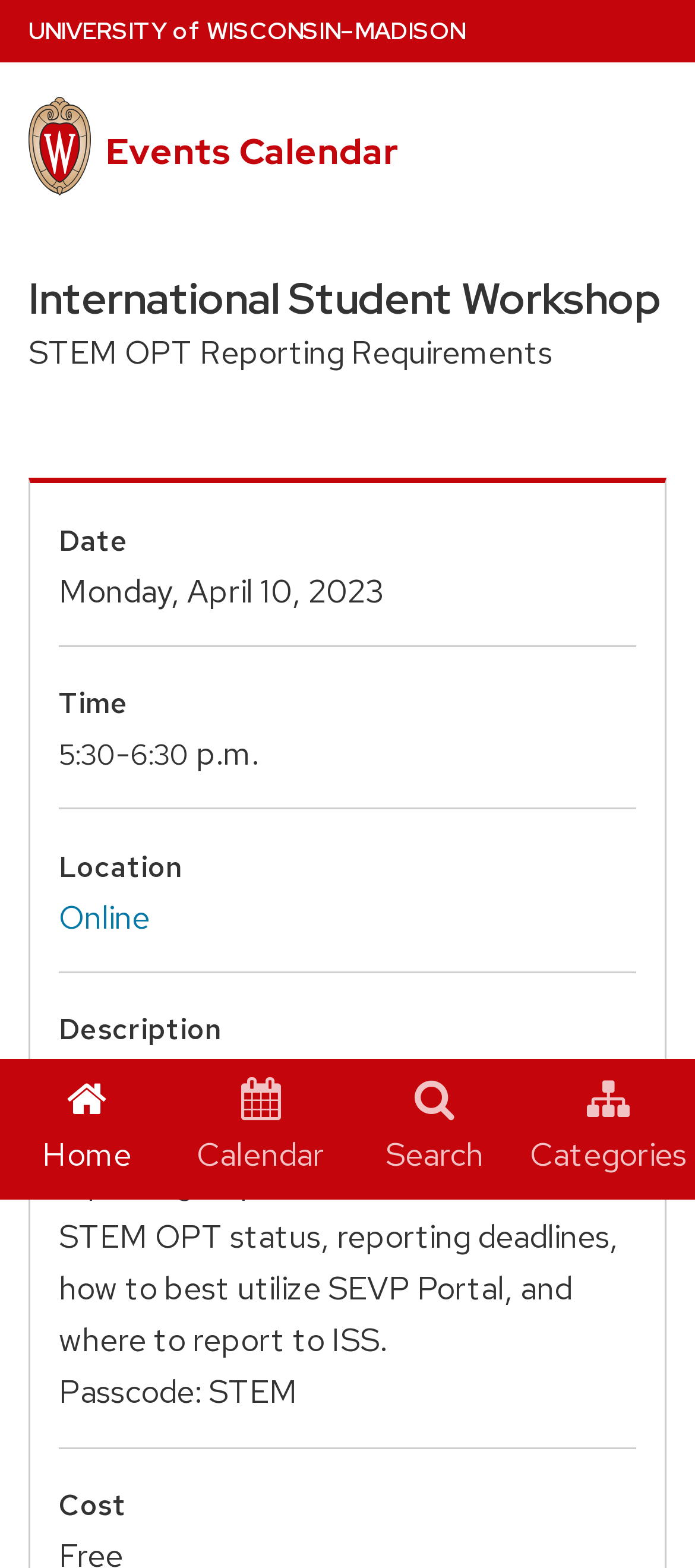Specify the bounding box coordinates of the element's area that should be clicked to execute the given instruction: "search events". The coordinates should be four float numbers between 0 and 1, i.e., [left, top, right, bottom].

[0.5, 0.675, 0.75, 0.764]